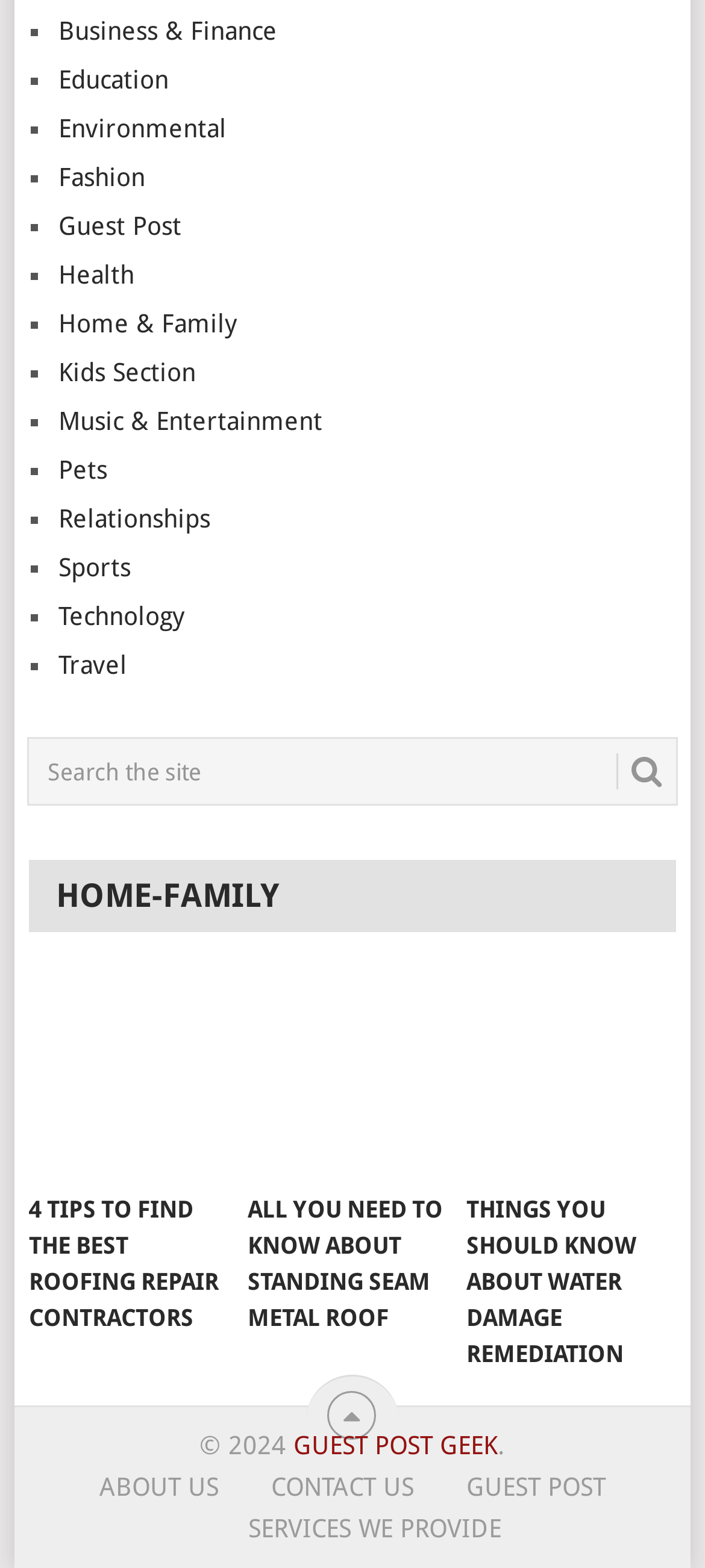Please give the bounding box coordinates of the area that should be clicked to fulfill the following instruction: "Go to ABOUT US". The coordinates should be in the format of four float numbers from 0 to 1, i.e., [left, top, right, bottom].

[0.141, 0.939, 0.31, 0.957]